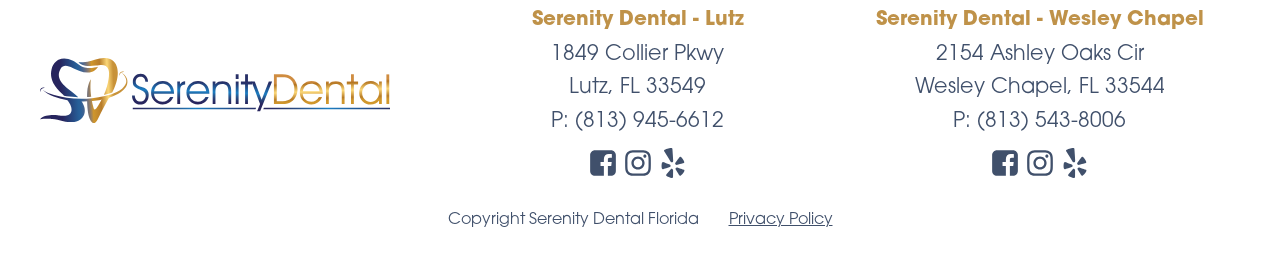Provide a one-word or brief phrase answer to the question:
What is the address of the Wesley Chapel location?

2154 Ashley Oaks Cir Wesley Chapel, FL 33544